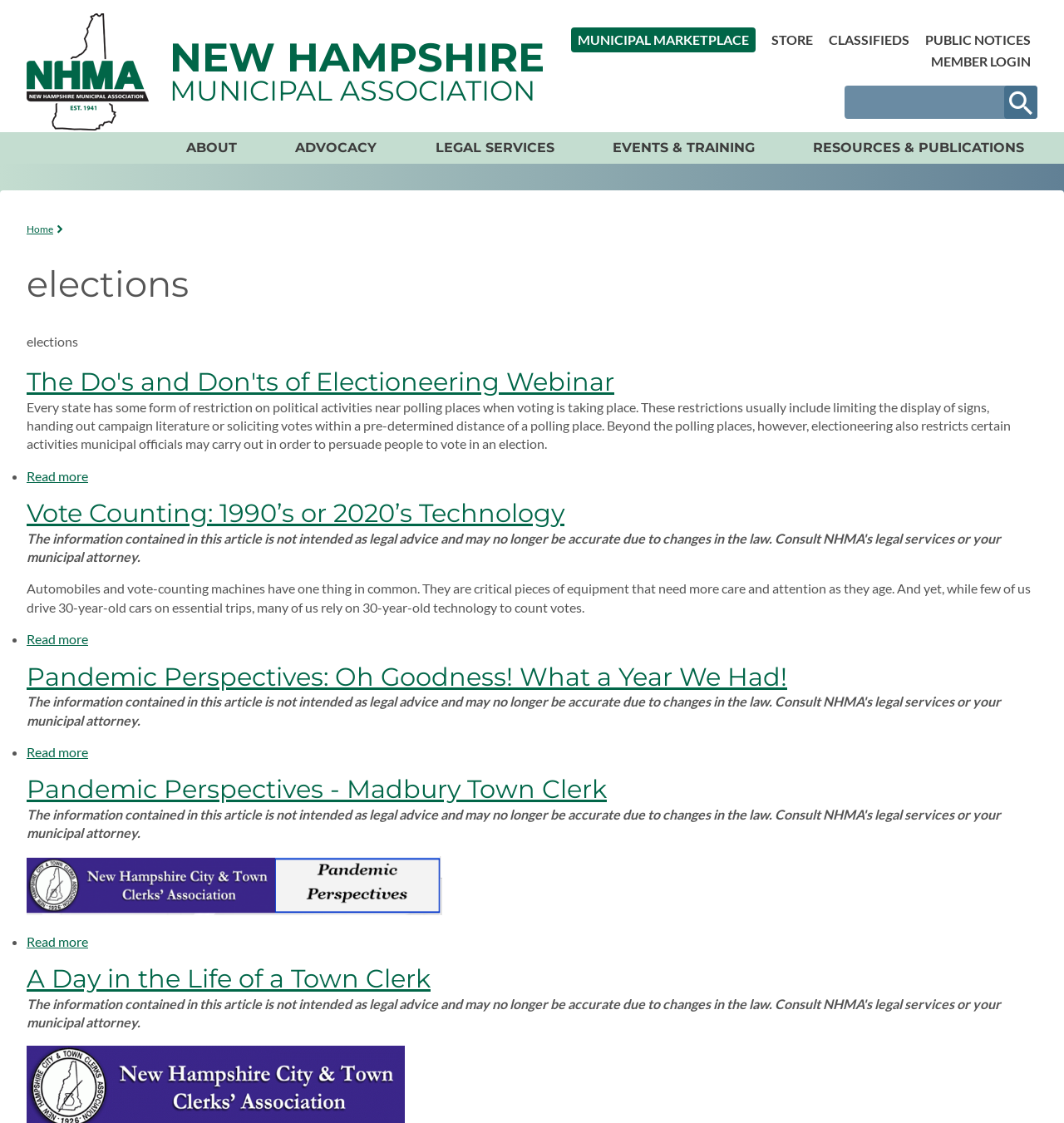Create a detailed narrative describing the layout and content of the webpage.

This webpage is about elections and is part of the New Hampshire Municipal Association website. At the top, there is a navigation menu with links to various sections, including "About", "Advocacy", "Legal Services", and more. Below the navigation menu, there is a search form with a text box and a search button.

The main content of the page is divided into several sections, each with a heading and a brief description. The first section is about "The Do's and Don'ts of Electioneering Webinar", which provides information on restrictions on political activities near polling places. The second section is about "Vote Counting: 1990’s or 2020’s Technology", which discusses the need for updated technology in vote counting. The third section is about "Pandemic Perspectives: Oh Goodness! What a Year We Had!", which reflects on the challenges faced during the pandemic. The fourth section is about "Pandemic Perspectives - Madbury Town Clerk", which shares the experiences of a town clerk during the pandemic. The last section is about "A Day in the Life of a Town Clerk", which provides an overview of the daily responsibilities of a town clerk.

Throughout the page, there are links to read more about each topic, as well as list markers (•) separating the different sections. There is also an image related to "Pandemic Perspectives" near the bottom of the page.